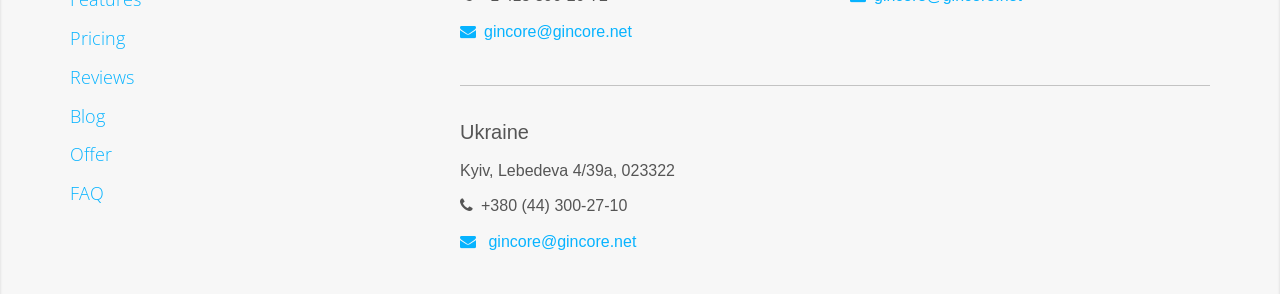Based on the element description, predict the bounding box coordinates (top-left x, top-left y, bottom-right x, bottom-right y) for the UI element in the screenshot: gincore@gincore.net

[0.378, 0.078, 0.494, 0.136]